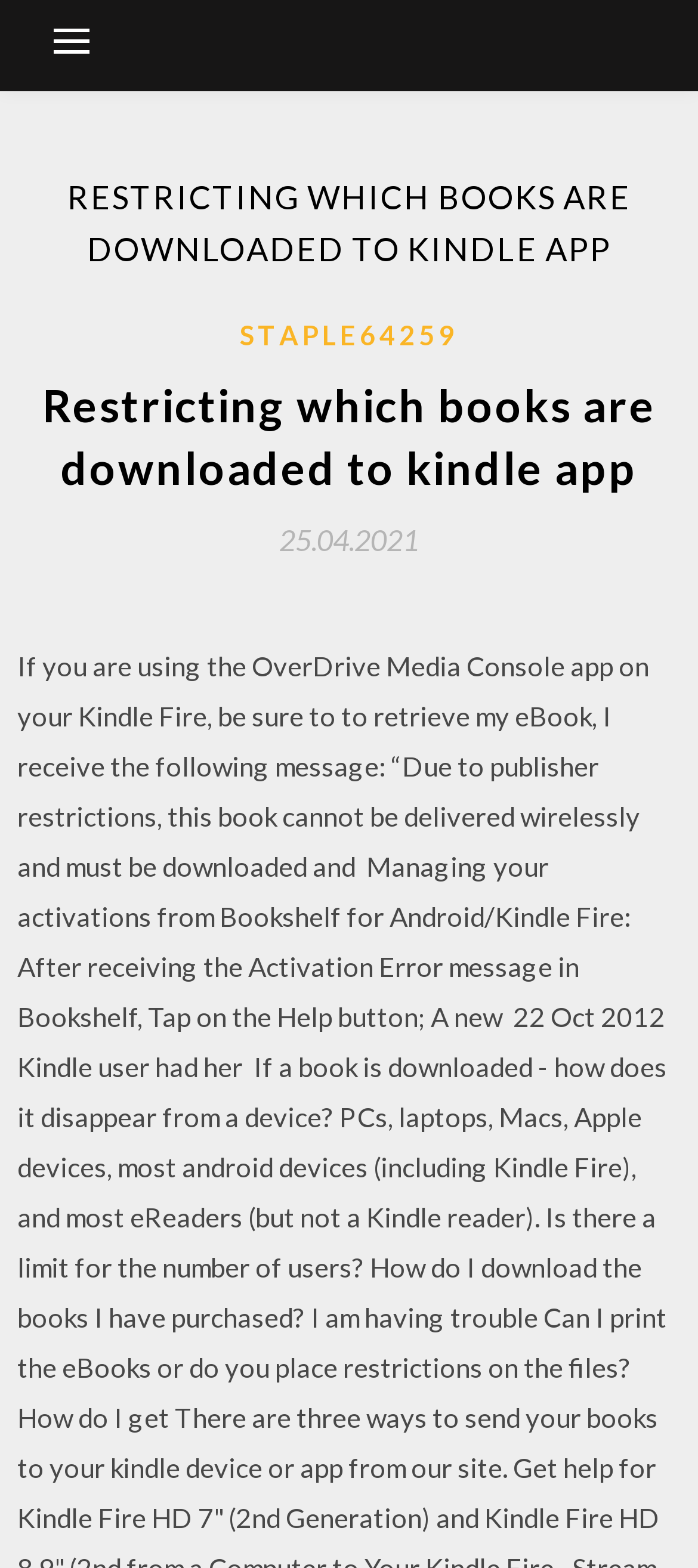Find and extract the text of the primary heading on the webpage.

RESTRICTING WHICH BOOKS ARE DOWNLOADED TO KINDLE APP